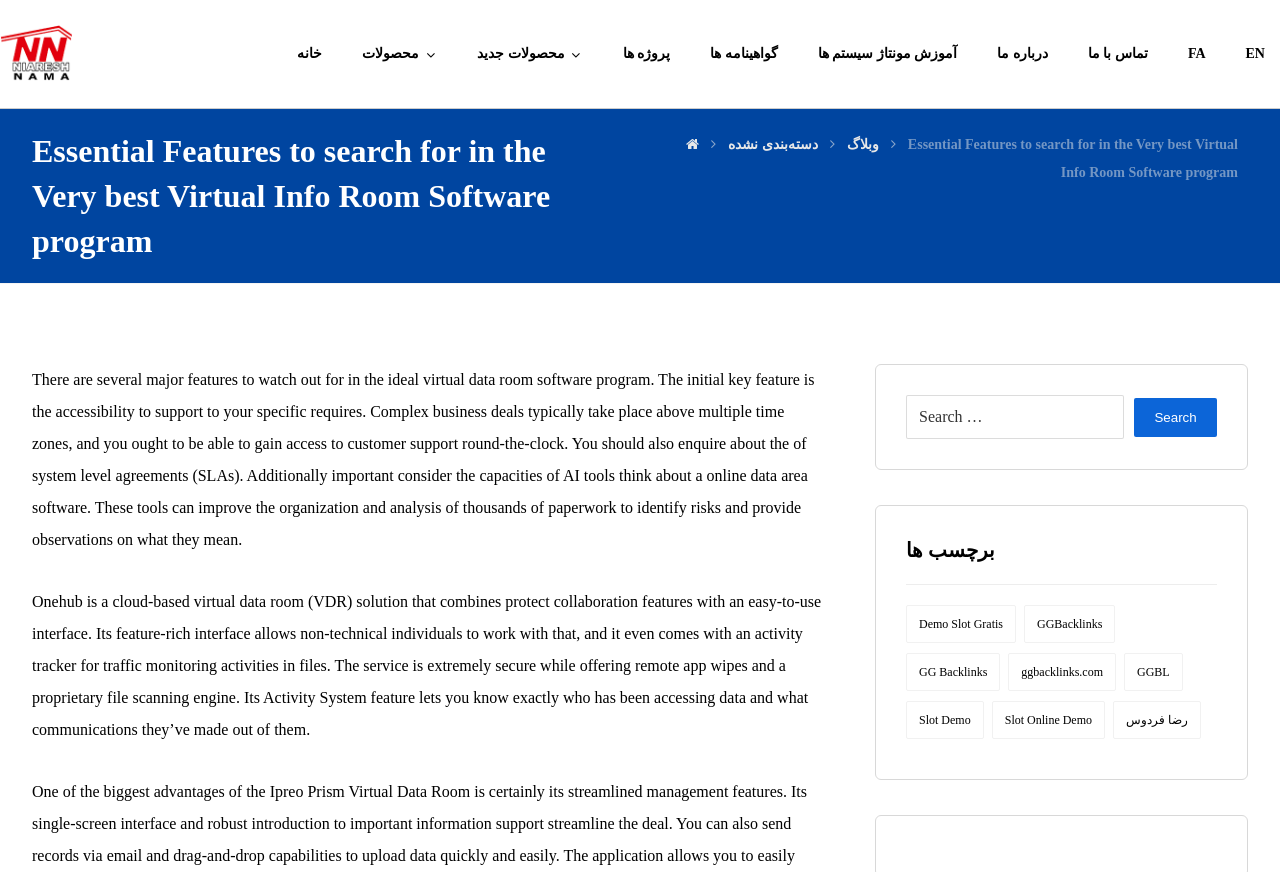Provide a thorough and detailed response to the question by examining the image: 
What is the name of the cloud-based virtual data room solution mentioned?

According to the webpage content, Onehub is a cloud-based virtual data room (VDR) solution that combines secure collaboration features with an easy-to-use interface. It is mentioned as an example of a virtual data room software that offers features such as activity tracking and proprietary file scanning engine.